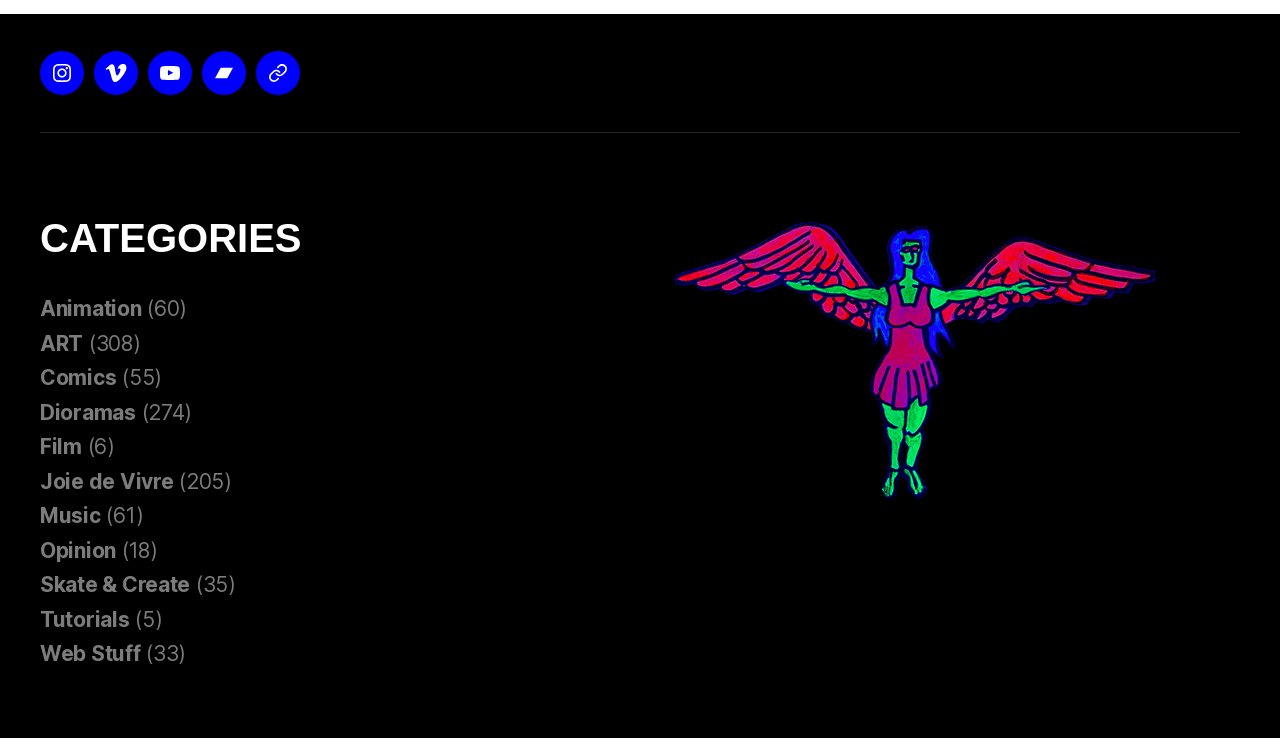Please specify the bounding box coordinates of the clickable region necessary for completing the following instruction: "Go to Vimeo". The coordinates must consist of four float numbers between 0 and 1, i.e., [left, top, right, bottom].

[0.073, 0.069, 0.108, 0.129]